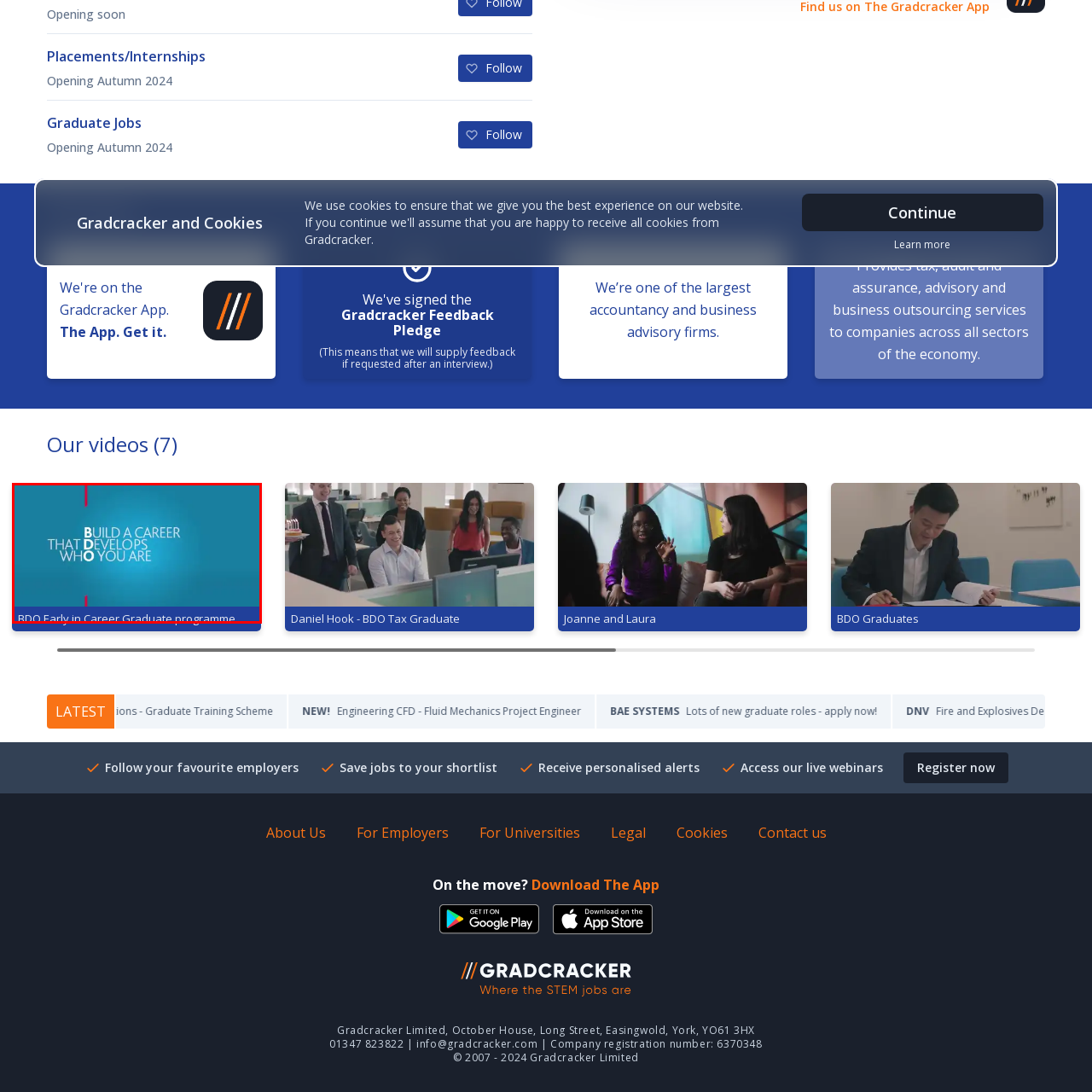Create a thorough and descriptive caption for the photo marked by the red boundary.

The image features an eye-catching graphic with a vibrant blue background, prominently displaying the text “BUILD A CAREER THAT DEVELOPS WHO YOU ARE.” This inspirational message is part of promotional content for the "BDO Early in Career Graduate programme," designed to attract potential candidates to join the firm. The program aims to provide recent graduates with the necessary skills and experiences to foster personal and professional growth within a dynamic work environment. The placement highlights BDO’s commitment to nurturing talent and supporting the career aspirations of young professionals.